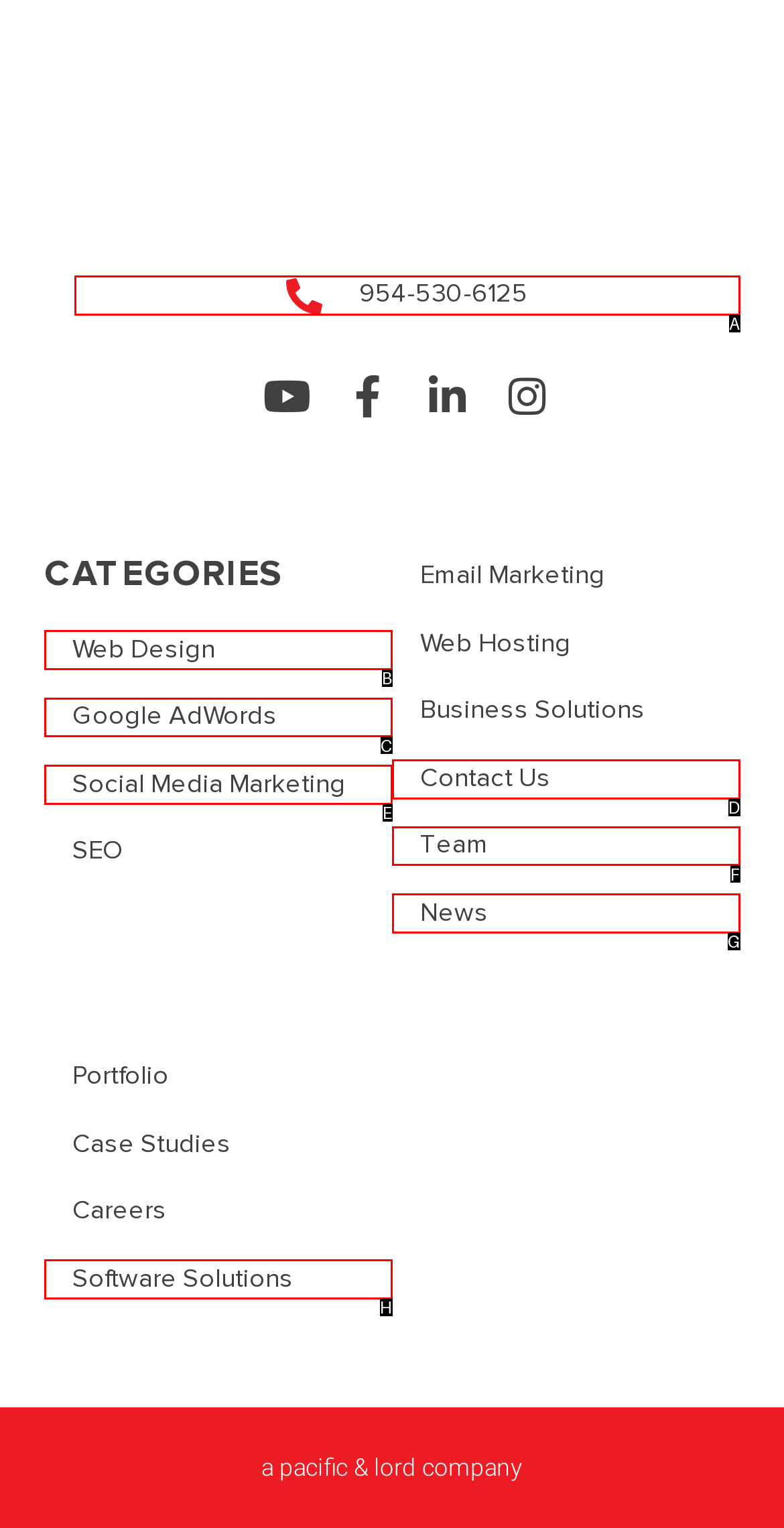Point out the letter of the HTML element you should click on to execute the task: contact us
Reply with the letter from the given options.

D